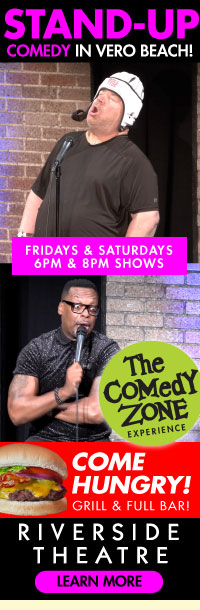Detail every aspect of the image in your description.

Experience laughter at its finest with "Stand-Up Comedy in Vero Beach!" This vibrant advertisement highlights two comedians—one in an amusing helmet showcasing a playful take on comedy, and another delivering laughs in a stylish outfit.  The shows are scheduled for Fridays and Saturdays at 6 PM and 8 PM, inviting audiences to enjoy a delightful evening filled with humor. Promoting "The Comedy Zone Experience," the image emphasizes a welcoming atmosphere with a full grill and bar, encouraging guests to come hungry. Set against the backdrop of Riverside Theatre, this advertisement promises a night of entertainment that combines great food with top-notch comedy.